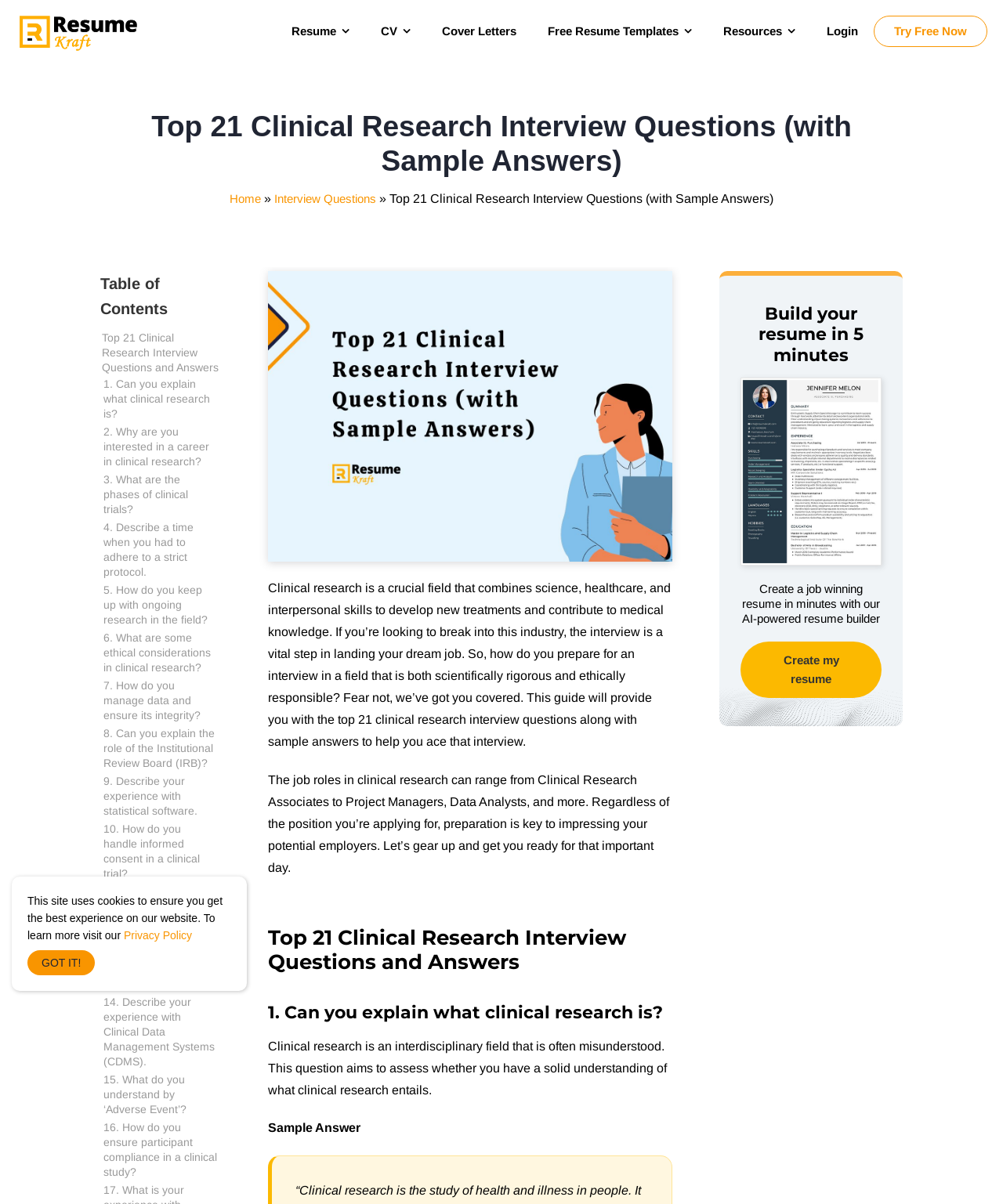Please give the bounding box coordinates of the area that should be clicked to fulfill the following instruction: "Create a job winning resume in minutes". The coordinates should be in the format of four float numbers from 0 to 1, i.e., [left, top, right, bottom].

[0.739, 0.533, 0.879, 0.58]